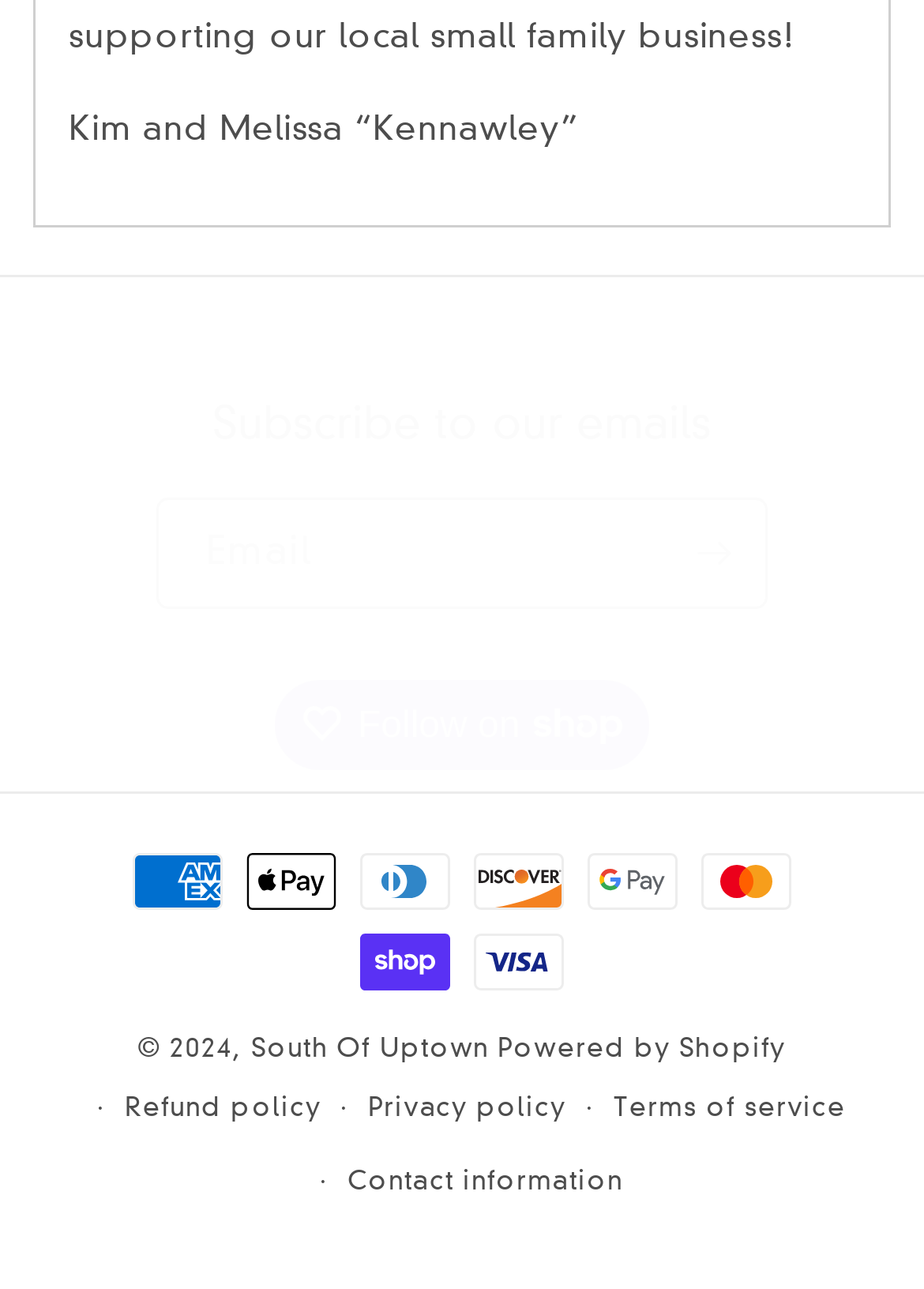Please locate the bounding box coordinates of the region I need to click to follow this instruction: "Post new topic".

None